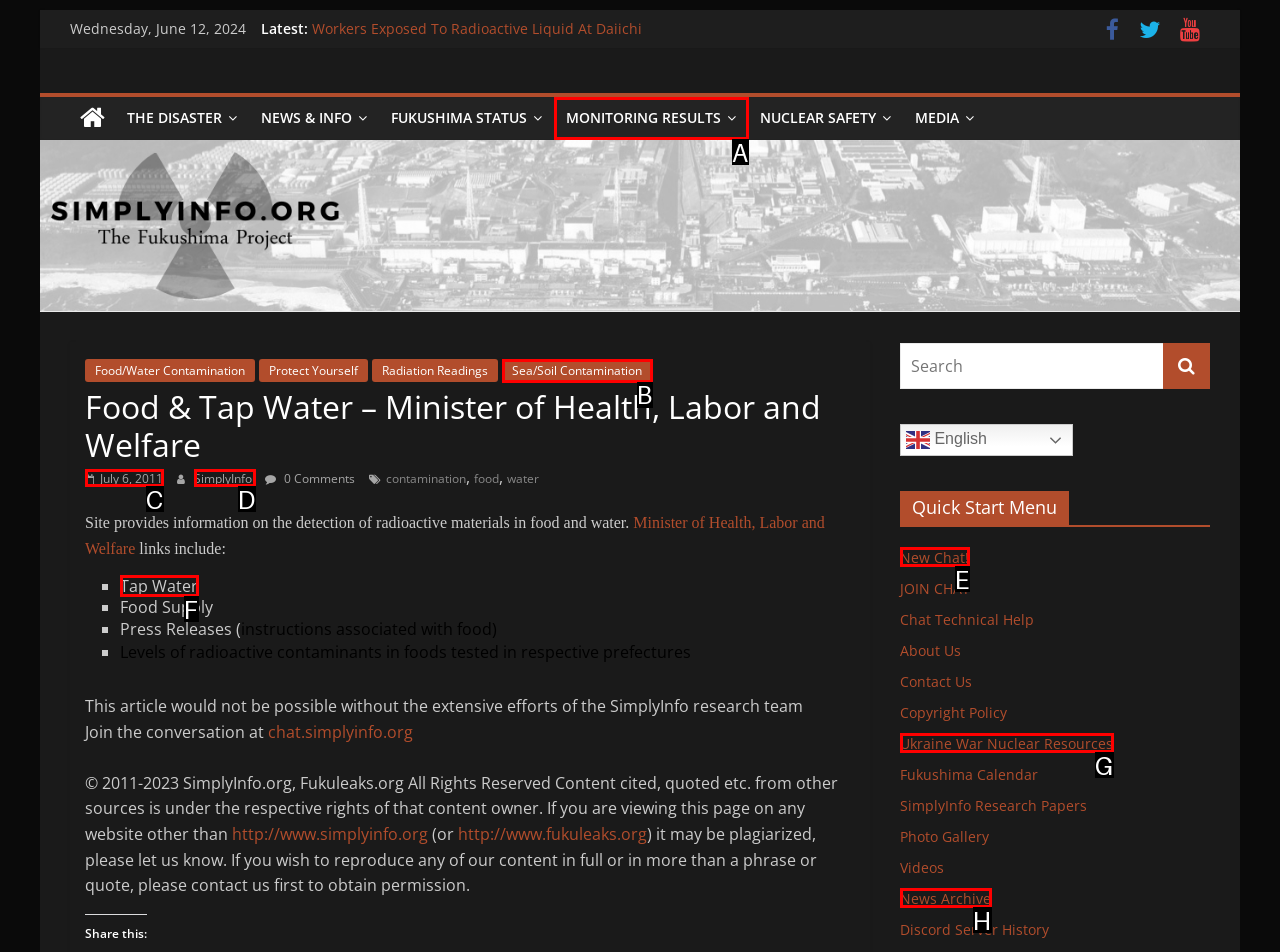Given the task: Go to the 'Tap Water' page, indicate which boxed UI element should be clicked. Provide your answer using the letter associated with the correct choice.

F